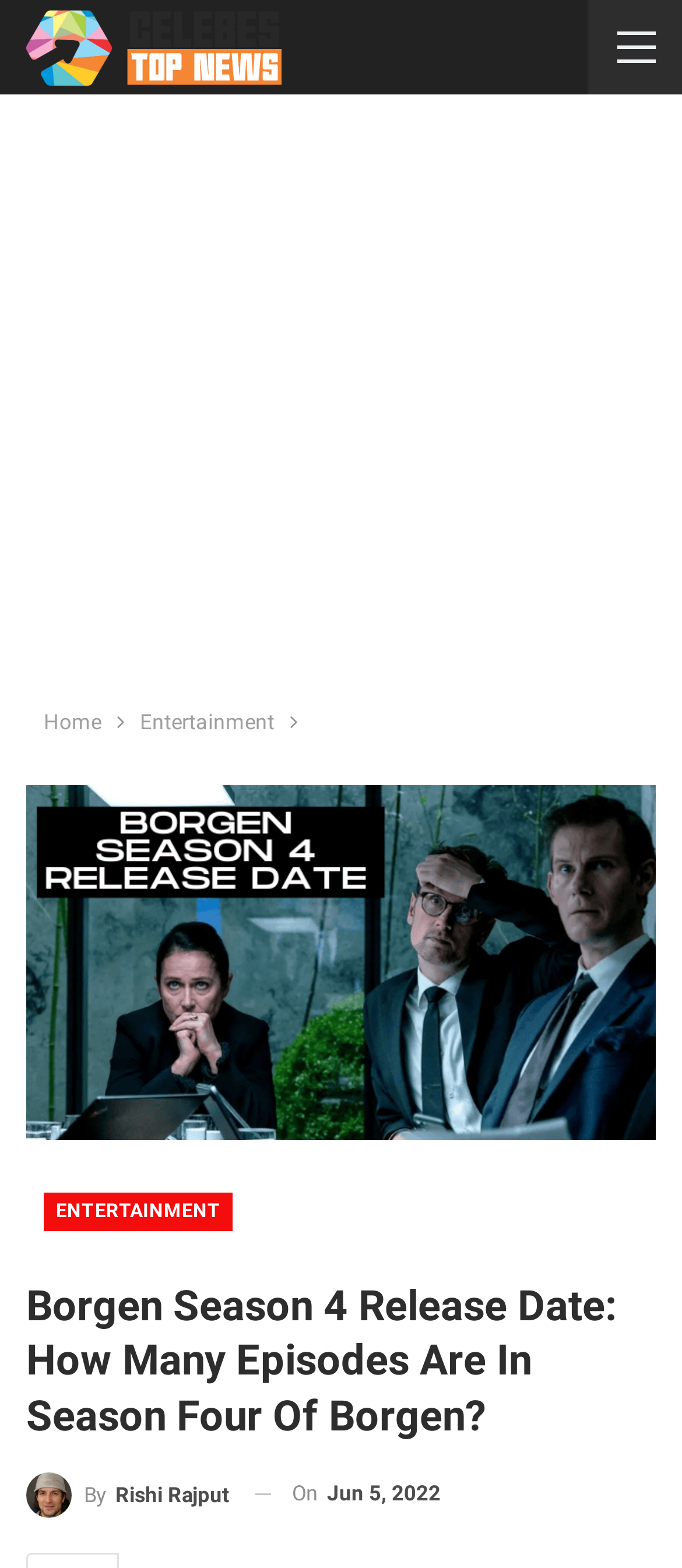Who is the author of the article?
From the screenshot, supply a one-word or short-phrase answer.

Rishi Rajput